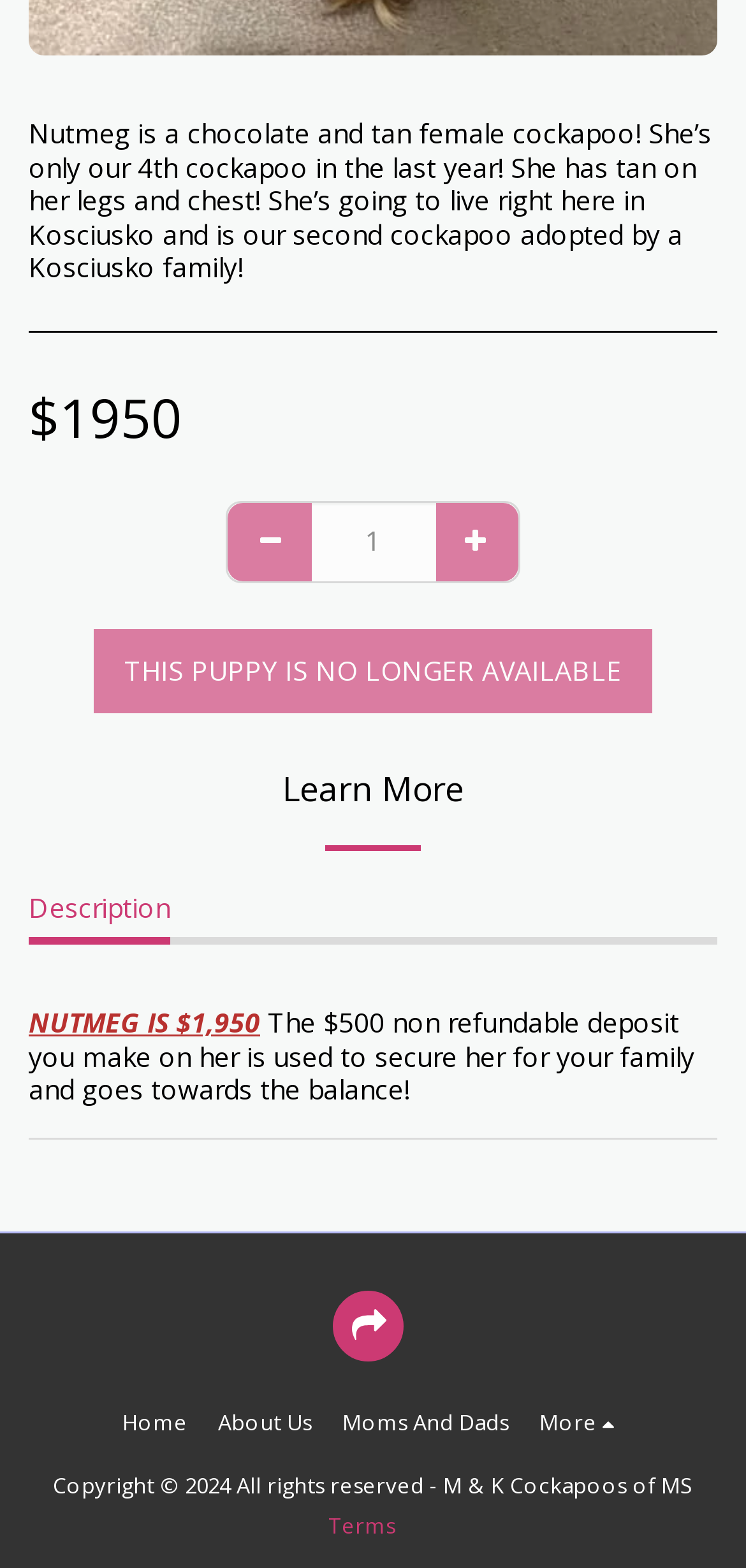How much does the puppy cost?
Please answer the question with a single word or phrase, referencing the image.

$1,950